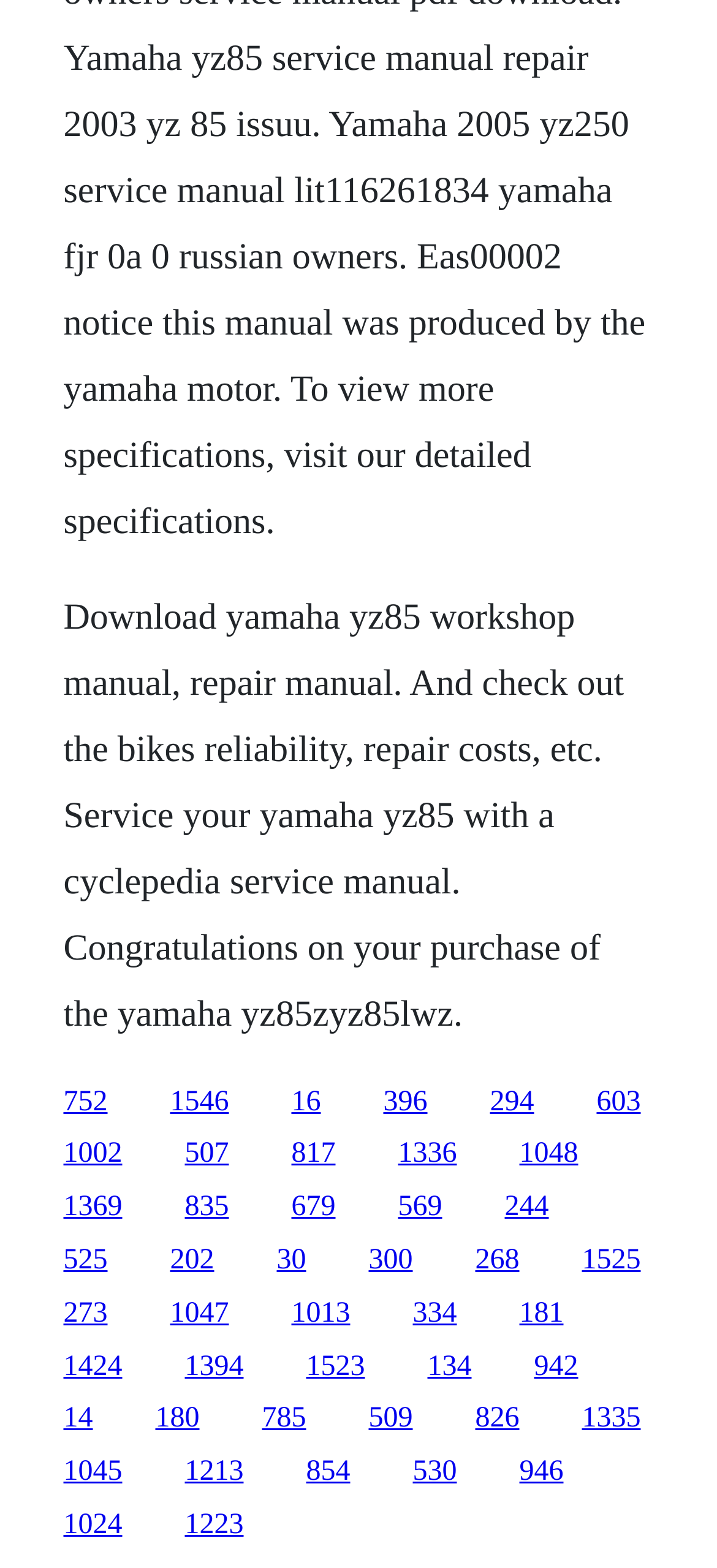Please determine the bounding box coordinates of the section I need to click to accomplish this instruction: "Check out Cyclepedia service manual".

[0.683, 0.692, 0.745, 0.712]